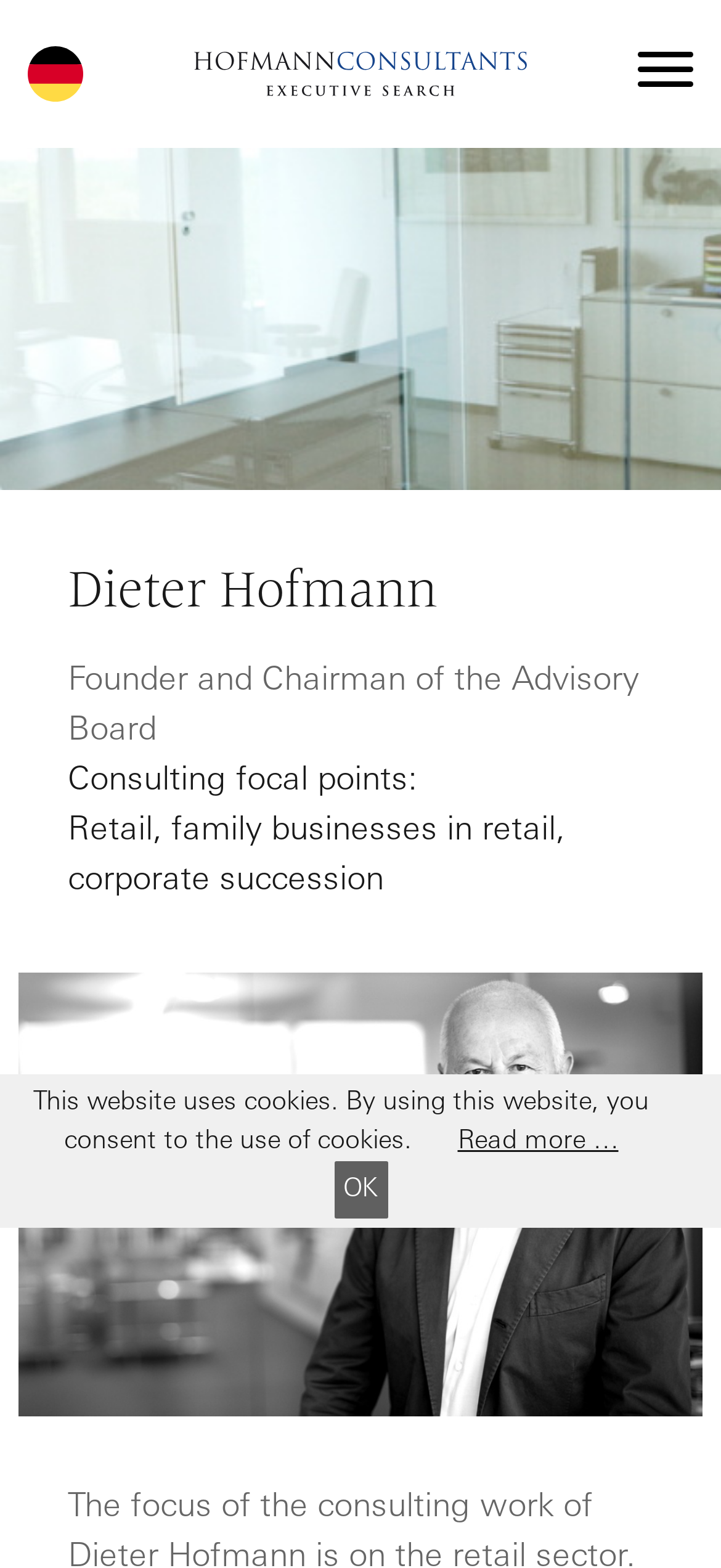Describe all significant elements and features of the webpage.

The webpage displays individual portraits of consultants from Hofmann Consultants, an executive search firm. At the top left, there is a link to switch the page to German. On the top right, a menu button is located. 

Below the menu button, a section dedicated to a consultant, Dieter Hofmann, is presented. His name is displayed as a heading, followed by his title, "Founder and Chairman of the Advisory Board". A brief description of his consulting focal points is provided, including retail, family businesses in retail, and corporate succession. 

To the right of this section, a large image of Dieter Hofmann is displayed, taking up most of the width of the page. 

At the bottom of the page, a cookie notification bar is displayed, spanning the entire width of the page. The notification informs users that the website uses cookies and provides a link to read more about it. An "OK" button is located on the right side of the notification bar, allowing users to acknowledge the notification.